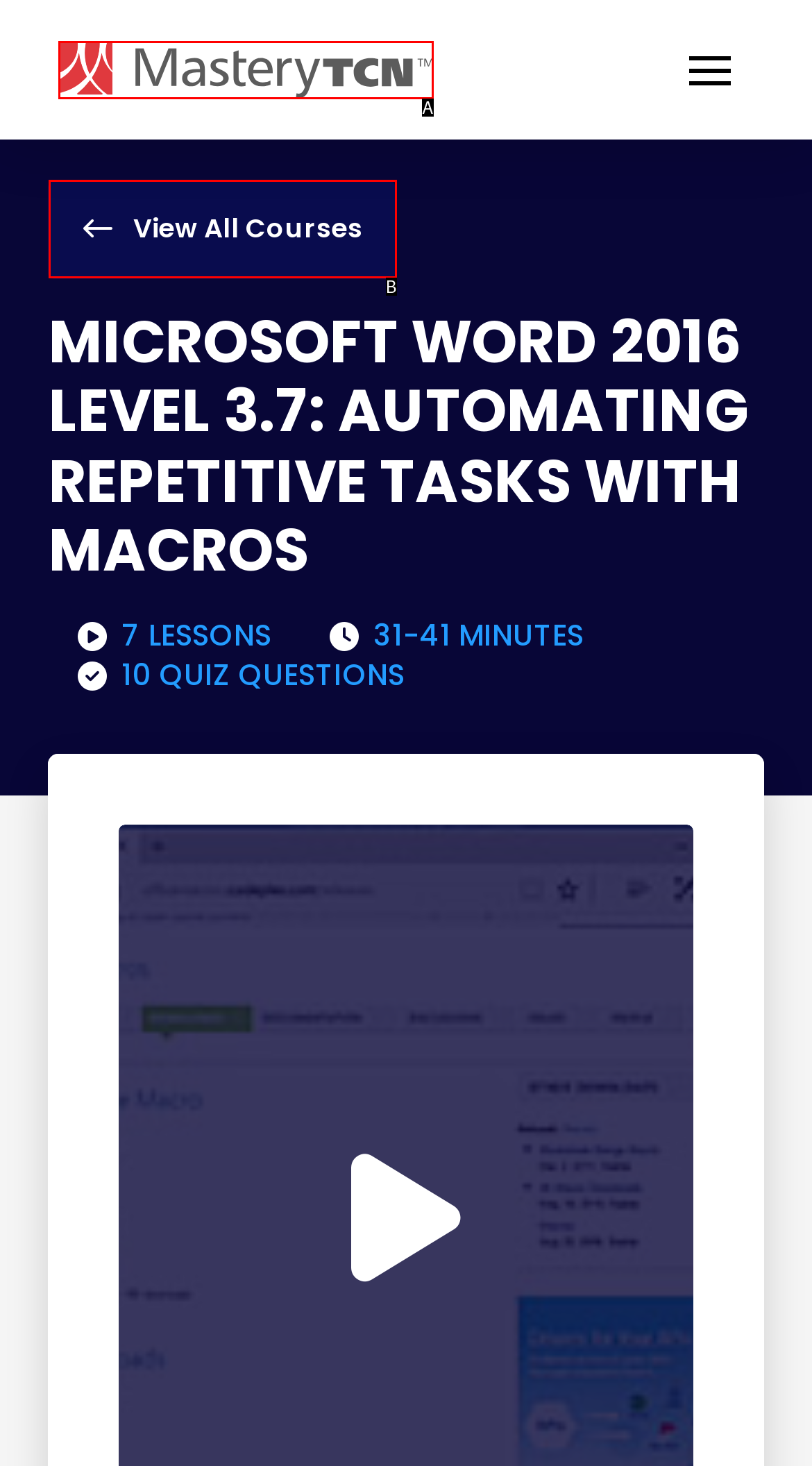Which option is described as follows: View All Courses
Answer with the letter of the matching option directly.

B